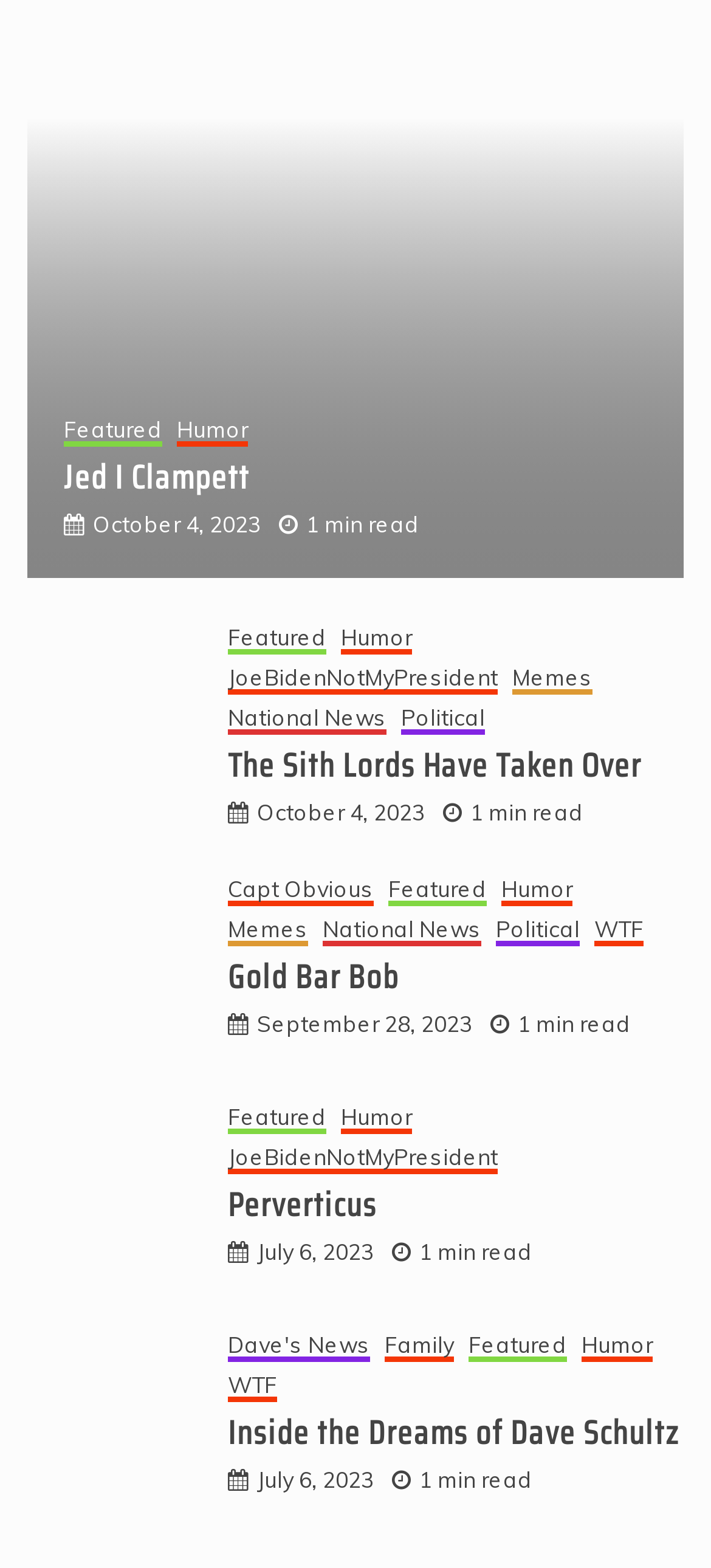How many minutes does it take to read the article 'Gold Bar Bob'?
Please ensure your answer is as detailed and informative as possible.

The StaticText '1 min read' is associated with the heading 'Gold Bar Bob', which implies that it takes 1 minute to read the article.